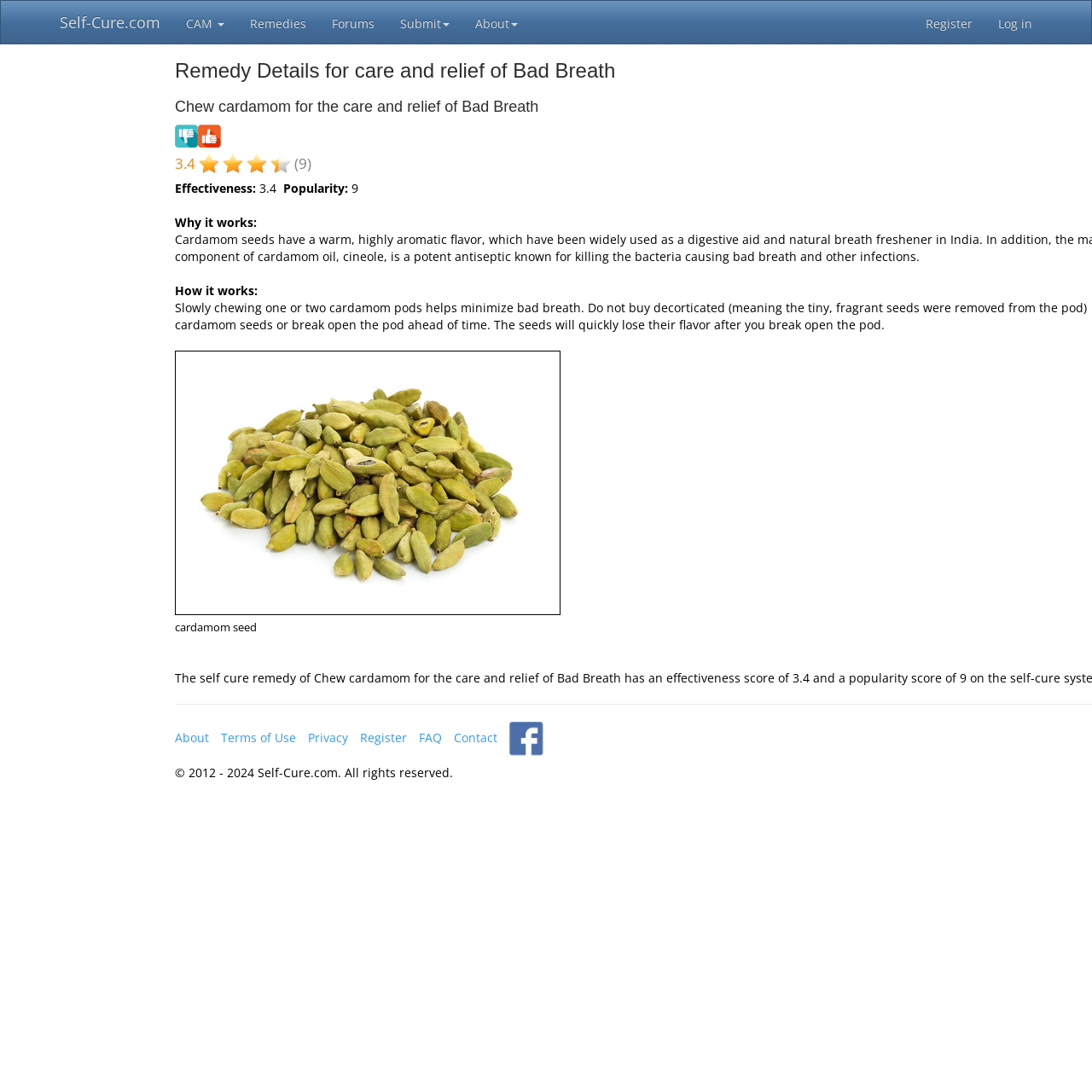Provide a thorough description of the webpage's content and layout.

The webpage is about the self-cure remedy of chewing cardamom for bad breath, including its effectiveness and popularity scores. At the top, there are seven links: "Self-Cure.com", "CAM", "Remedies", "Forums", "Submit", "About", and "Register" and "Log in" on the right side. 

Below these links, there is an image with the text "Share my experience with this remedy" next to it. On the same line, there are five small images, followed by the text "3.4" and "(9)".

The main content of the webpage is divided into sections. The first section is about the effectiveness and popularity scores of the remedy, with the text "Effectiveness: 3.4" and "Popularity: 9". 

The next section is about "Why it works" and "How it works", with a detailed description of how to use cardamom to minimize bad breath. This section also includes an image.

Below this, there is a section with the title "The self cure remedy of Chew cardamom for the care and relief of Bad Breath" followed by a description of the remedy, including its effectiveness and popularity scores.

At the bottom of the webpage, there are several links: "About", "Terms of Use", "Privacy", "Register", "FAQ", "Contact", and "Visit us on Facebook", with a Facebook icon next to the last link. Finally, there is a copyright notice at the very bottom.